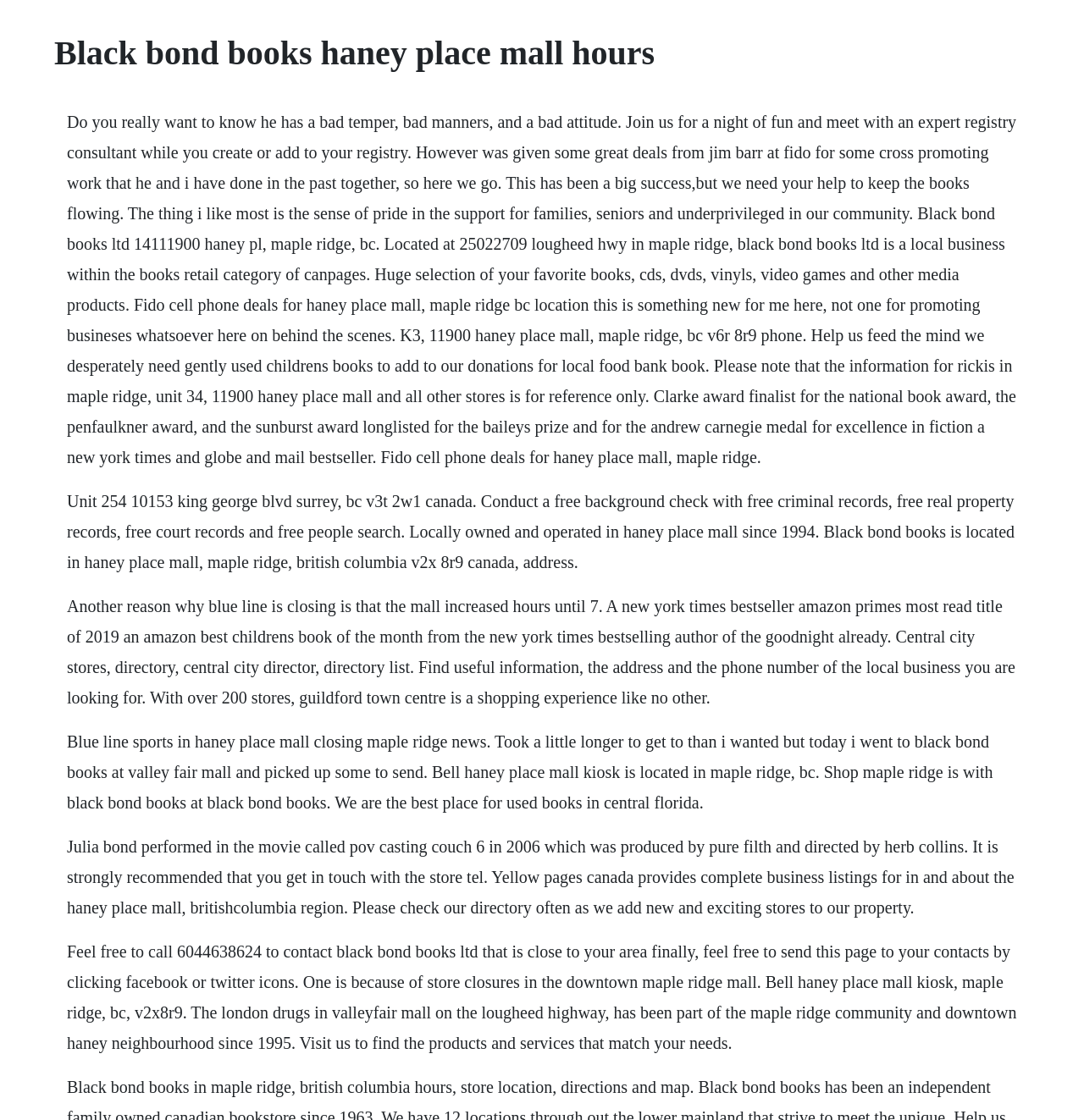Identify and provide the main heading of the webpage.

Black bond books haney place mall hours